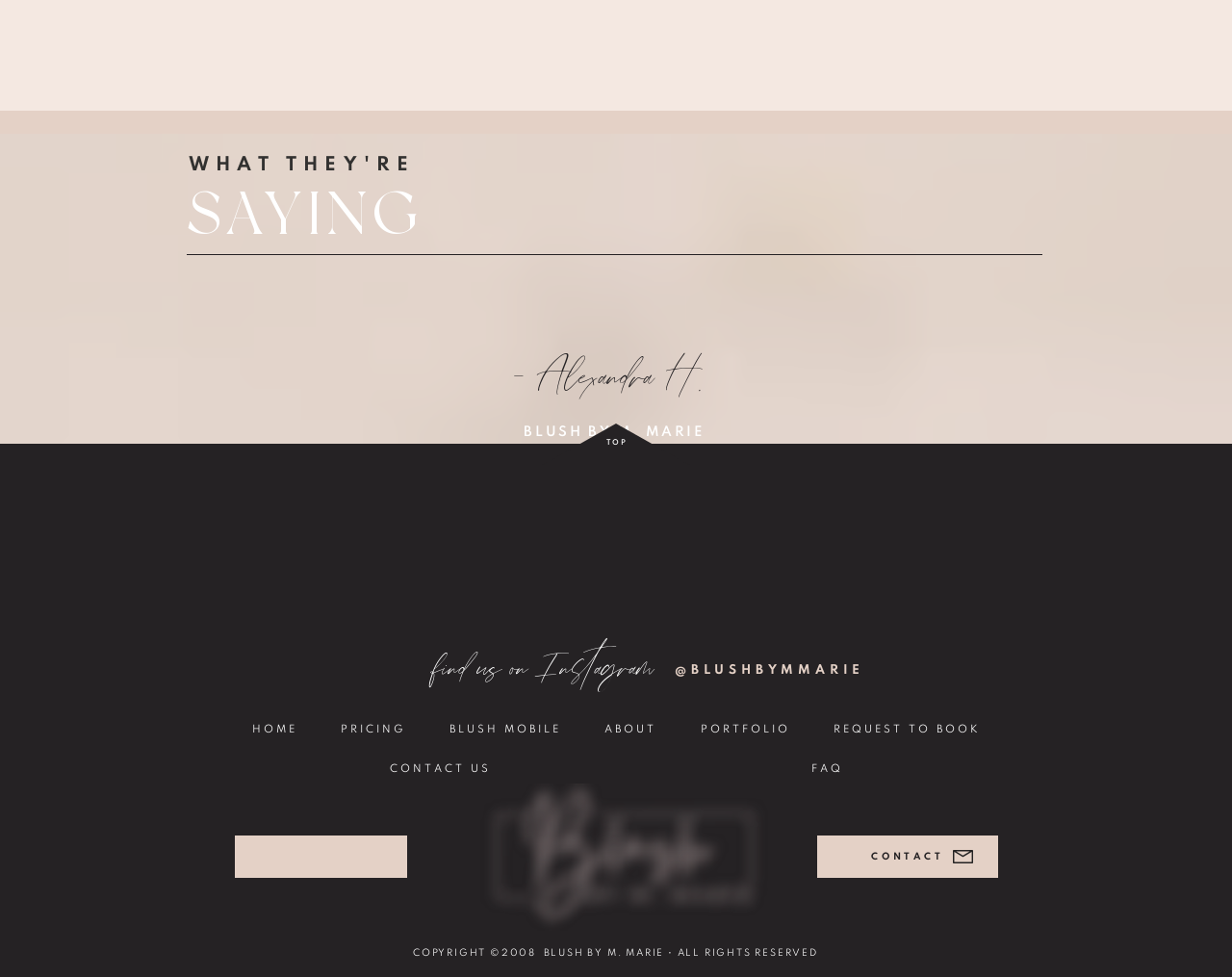How many social media links are there?
Look at the image and respond with a single word or a short phrase.

3